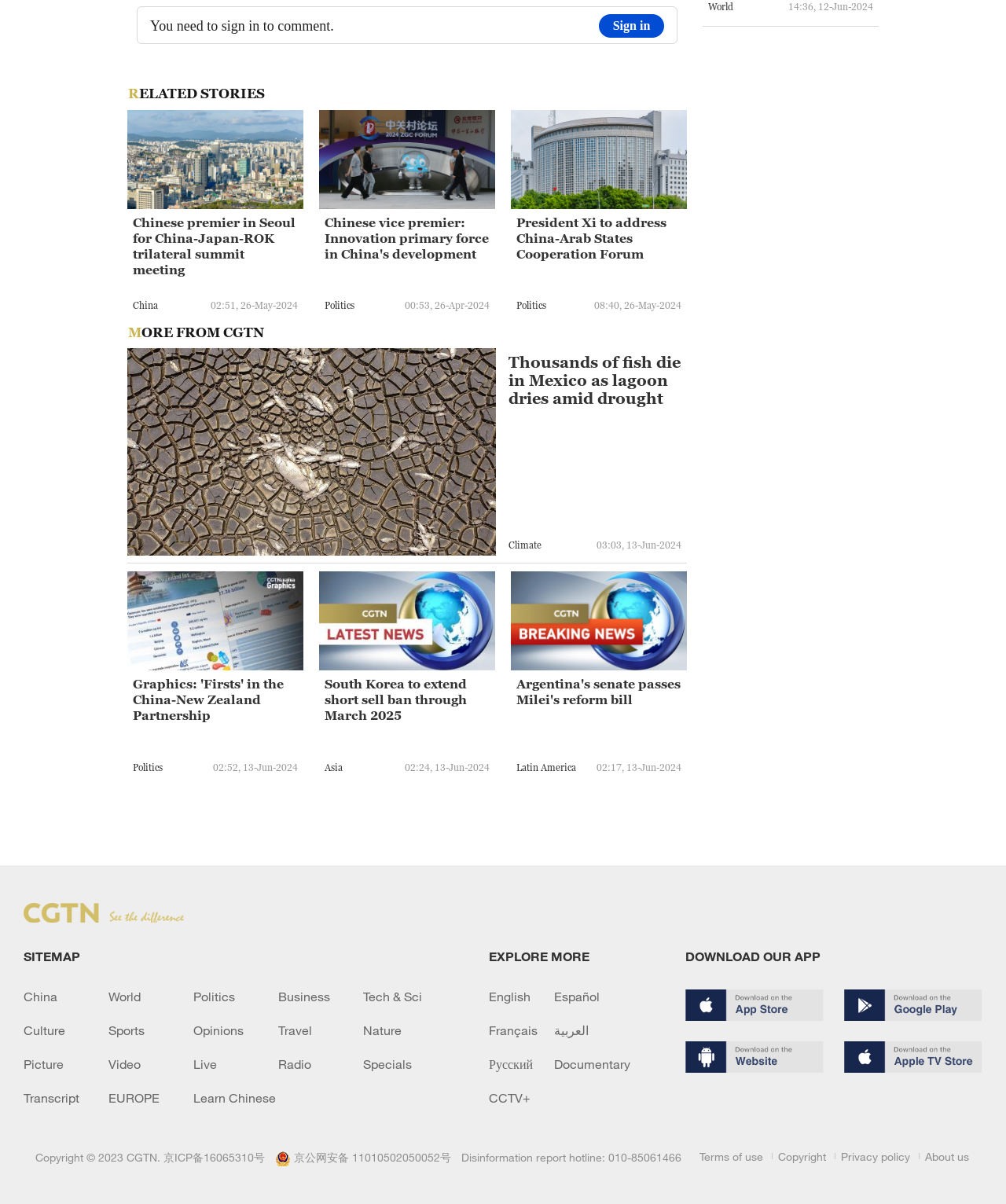Please identify the bounding box coordinates of the element's region that I should click in order to complete the following instruction: "Click on the 'Chinese premier in Seoul for China-Japan-ROK trilateral summit meeting' link". The bounding box coordinates consist of four float numbers between 0 and 1, i.e., [left, top, right, bottom].

[0.127, 0.125, 0.302, 0.137]